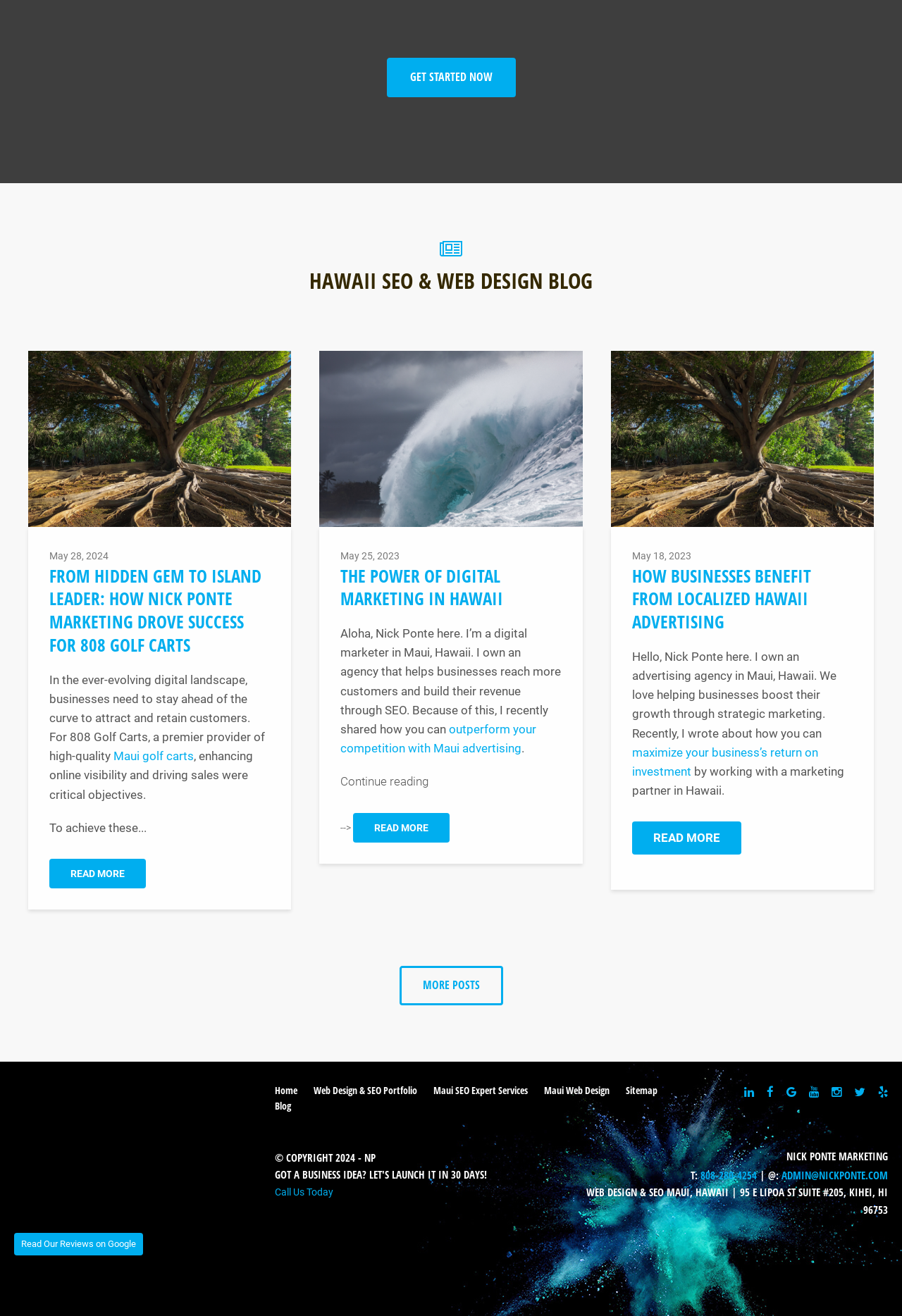Given the element description Get Started Now, predict the bounding box coordinates for the UI element in the webpage screenshot. The format should be (top-left x, top-left y, bottom-right x, bottom-right y), and the values should be between 0 and 1.

[0.429, 0.044, 0.571, 0.074]